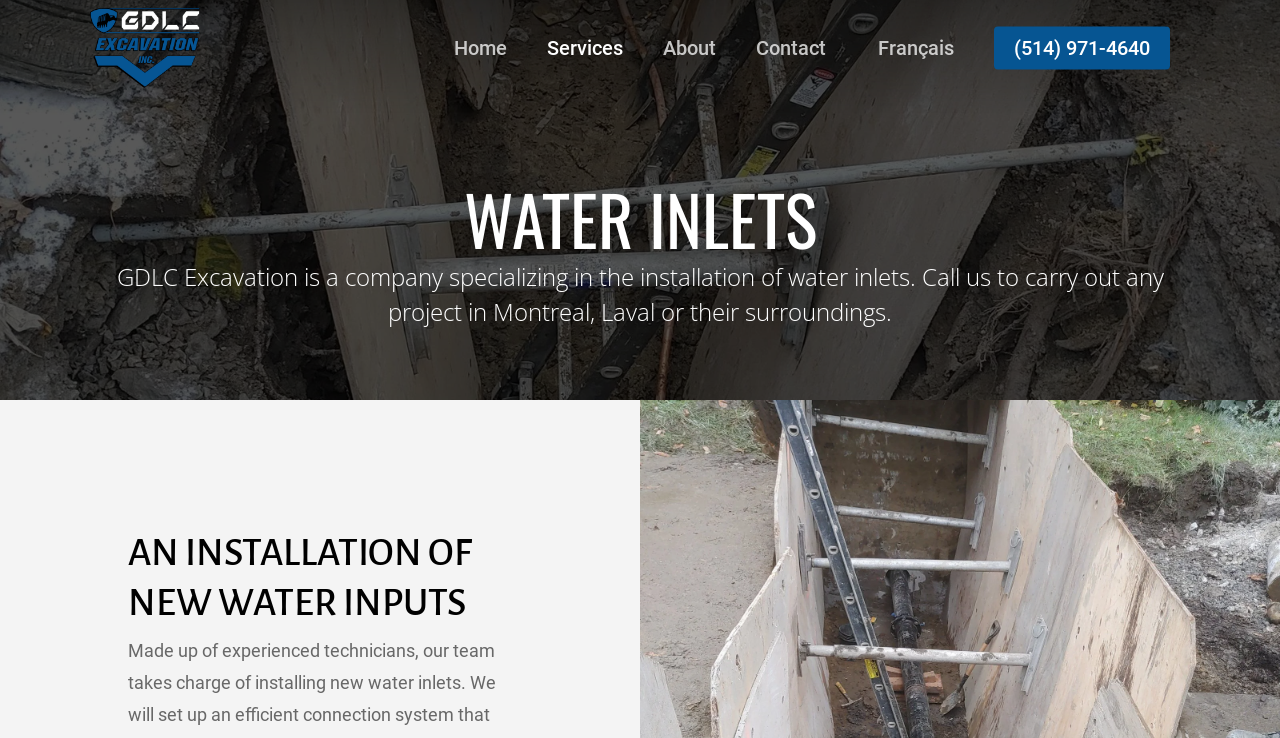Please give a short response to the question using one word or a phrase:
What is the contact information provided?

(514) 971-4640